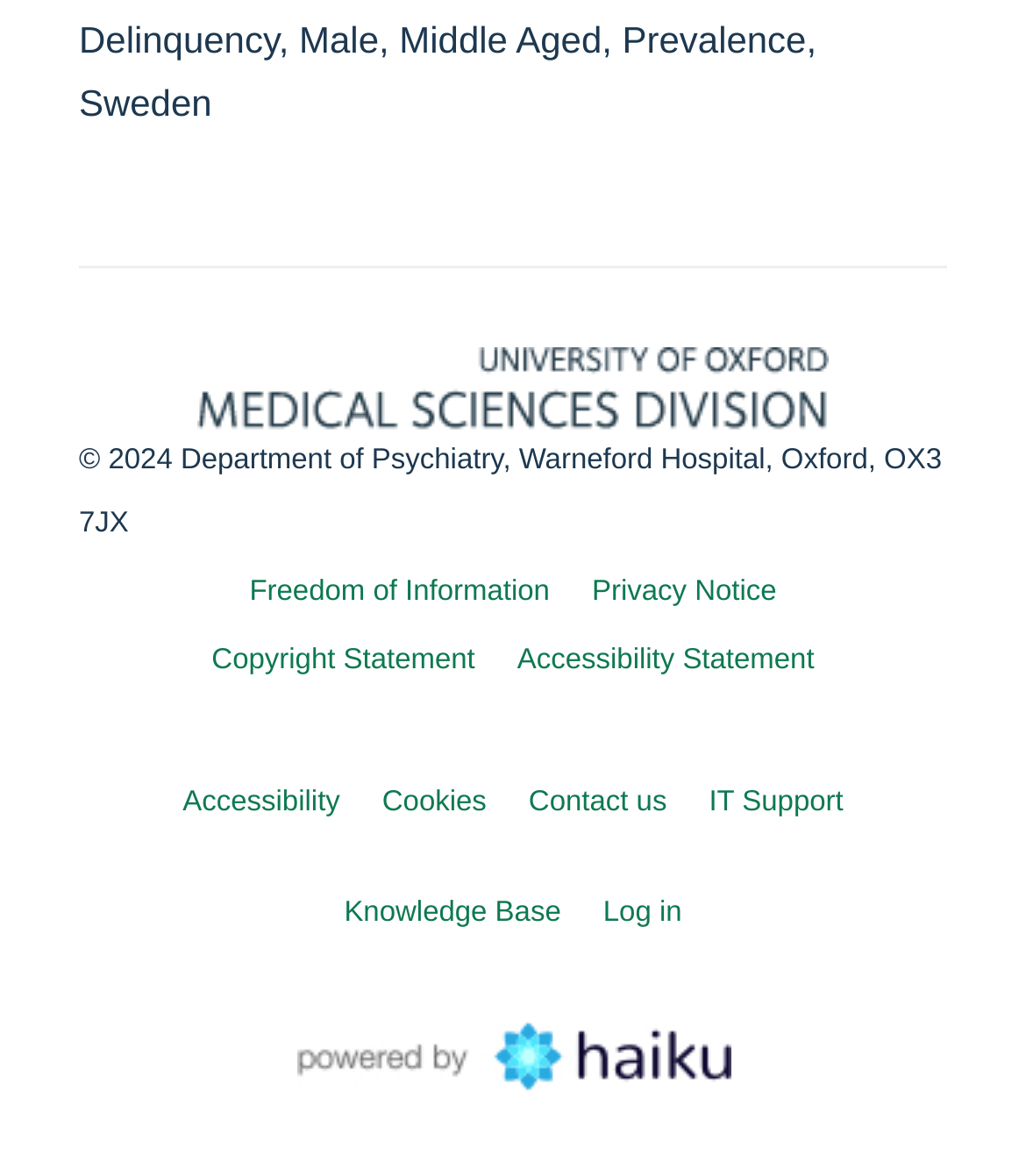What is the shortcut key for the 'Accessibility' link?
Provide an in-depth and detailed answer to the question.

I found the answer by looking at the link element with the text 'Accessibility' and its corresponding keyshortcuts attribute which is 'Alt+0'.